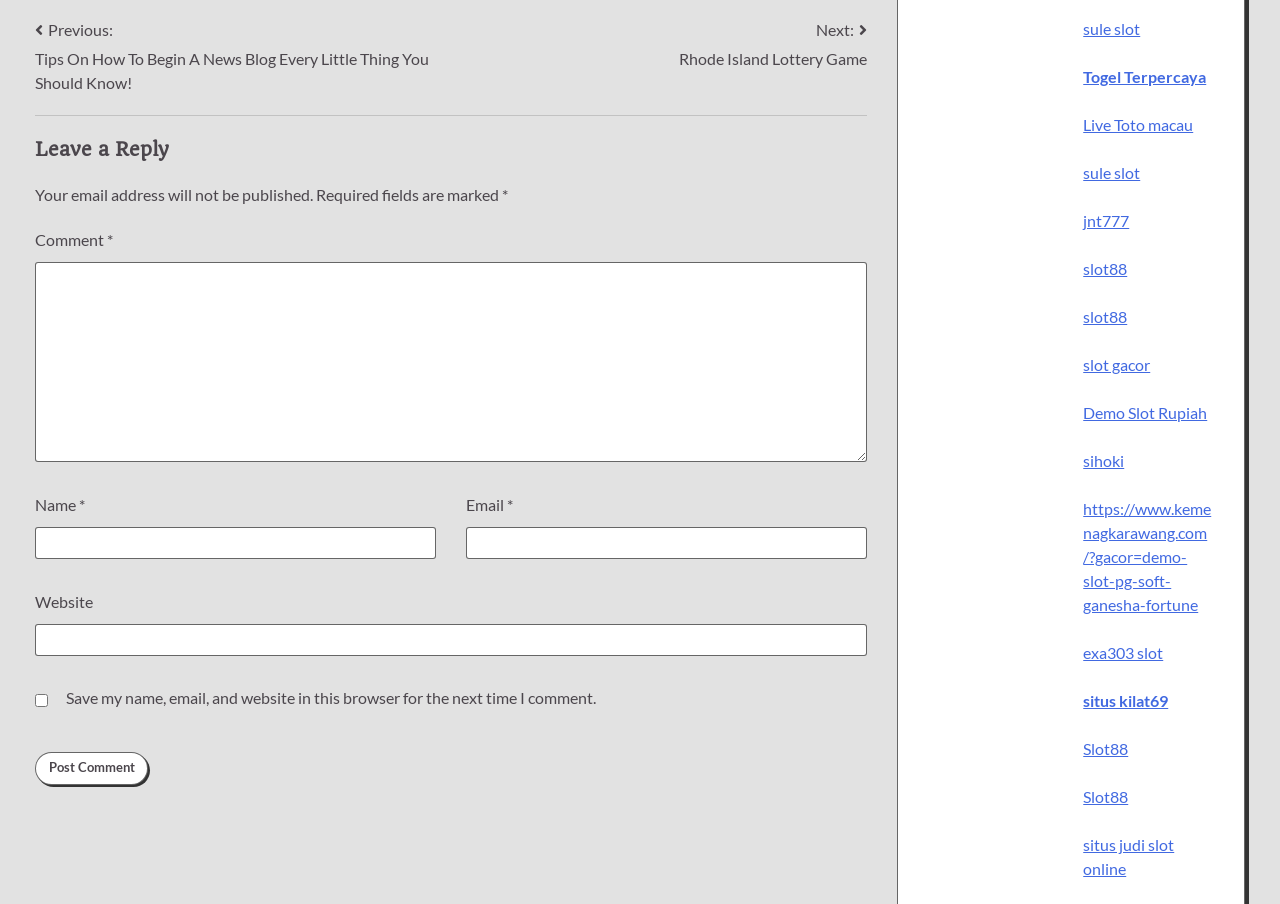Find the bounding box coordinates of the clickable area that will achieve the following instruction: "Click on the 'Next' link".

[0.53, 0.02, 0.677, 0.078]